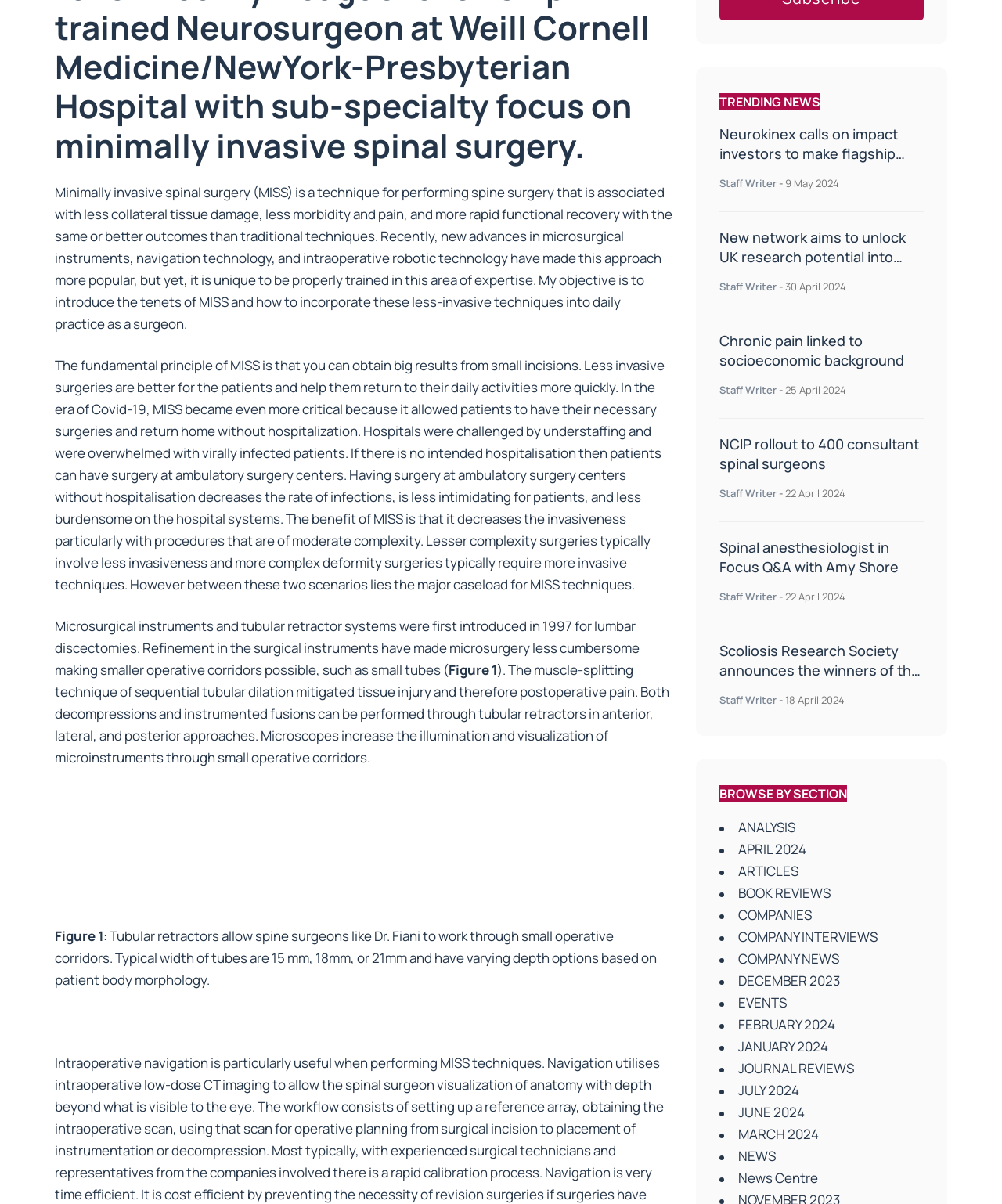Please locate the bounding box coordinates of the element that should be clicked to complete the given instruction: "Read the article about Neurokinex calling on impact investors".

[0.718, 0.104, 0.903, 0.152]